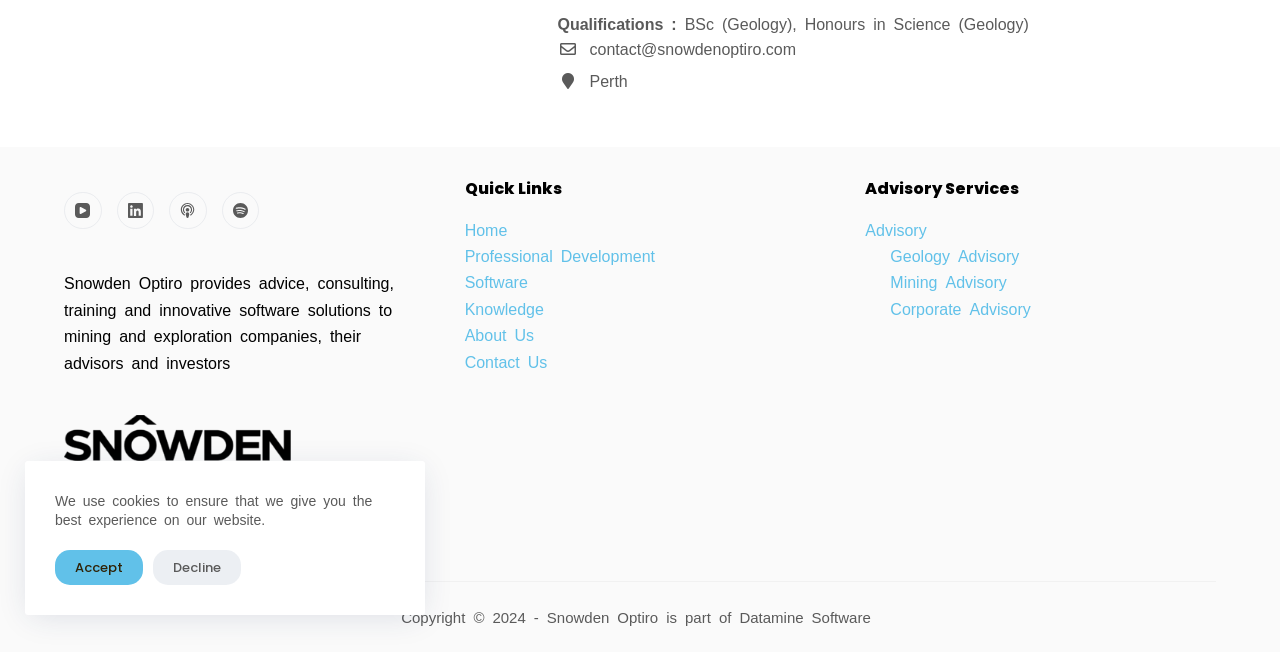Predict the bounding box for the UI component with the following description: "contact@snowdenoptiro.com".

[0.461, 0.061, 0.622, 0.085]